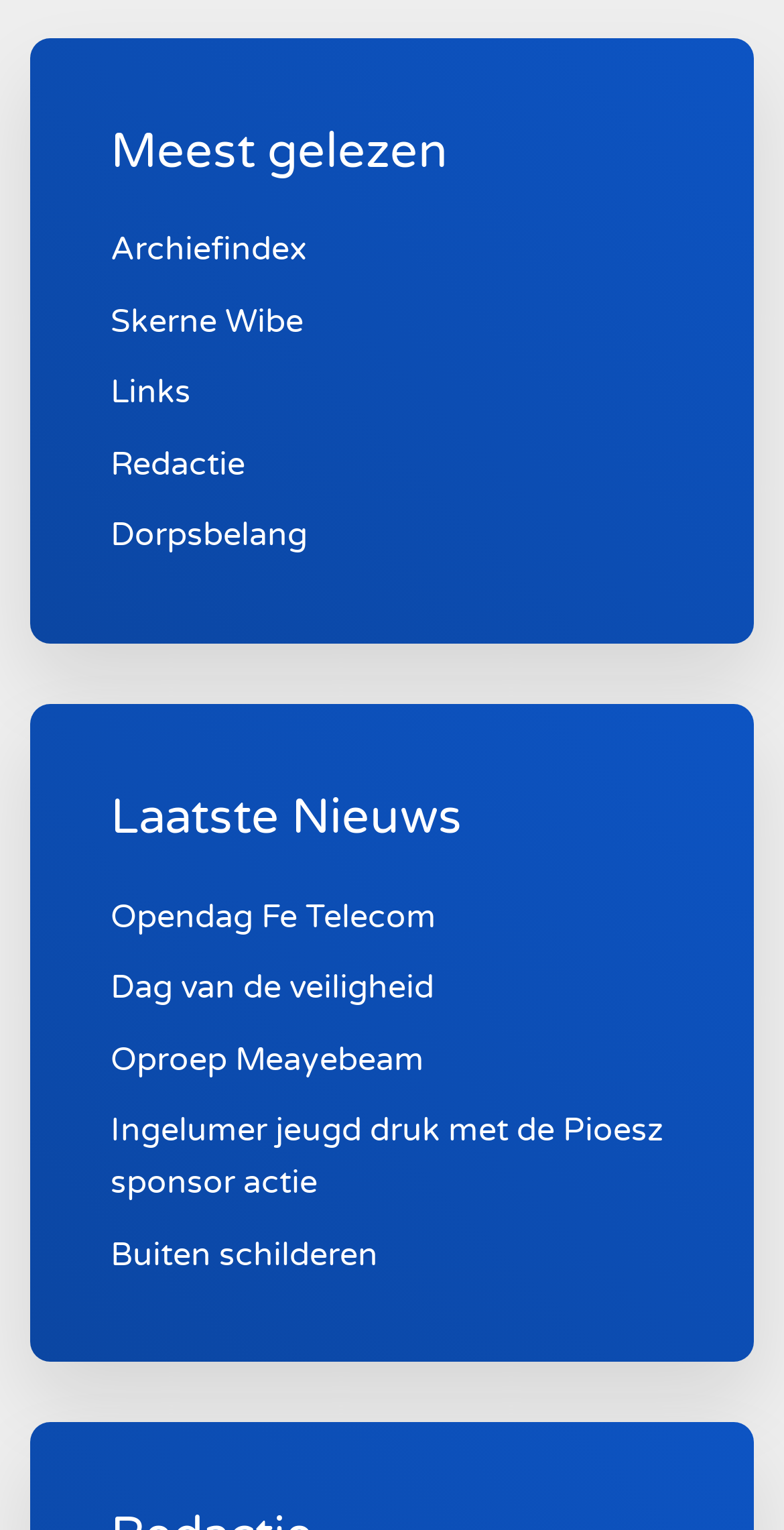Please answer the following query using a single word or phrase: 
What is the first link under 'Laatste Nieuws'?

Opendag Fe Telecom